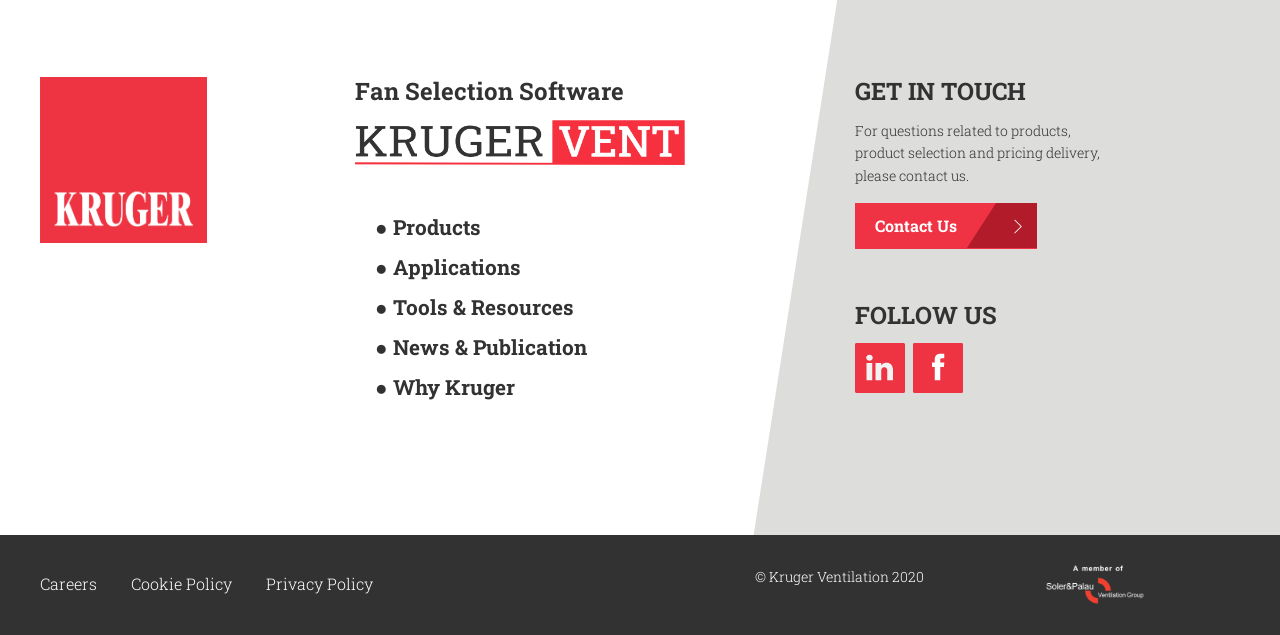Based on the image, provide a detailed and complete answer to the question: 
How many social media links are provided?

The social media links are located below the 'FOLLOW US' heading, and there are two links provided, although the icons are not specified.